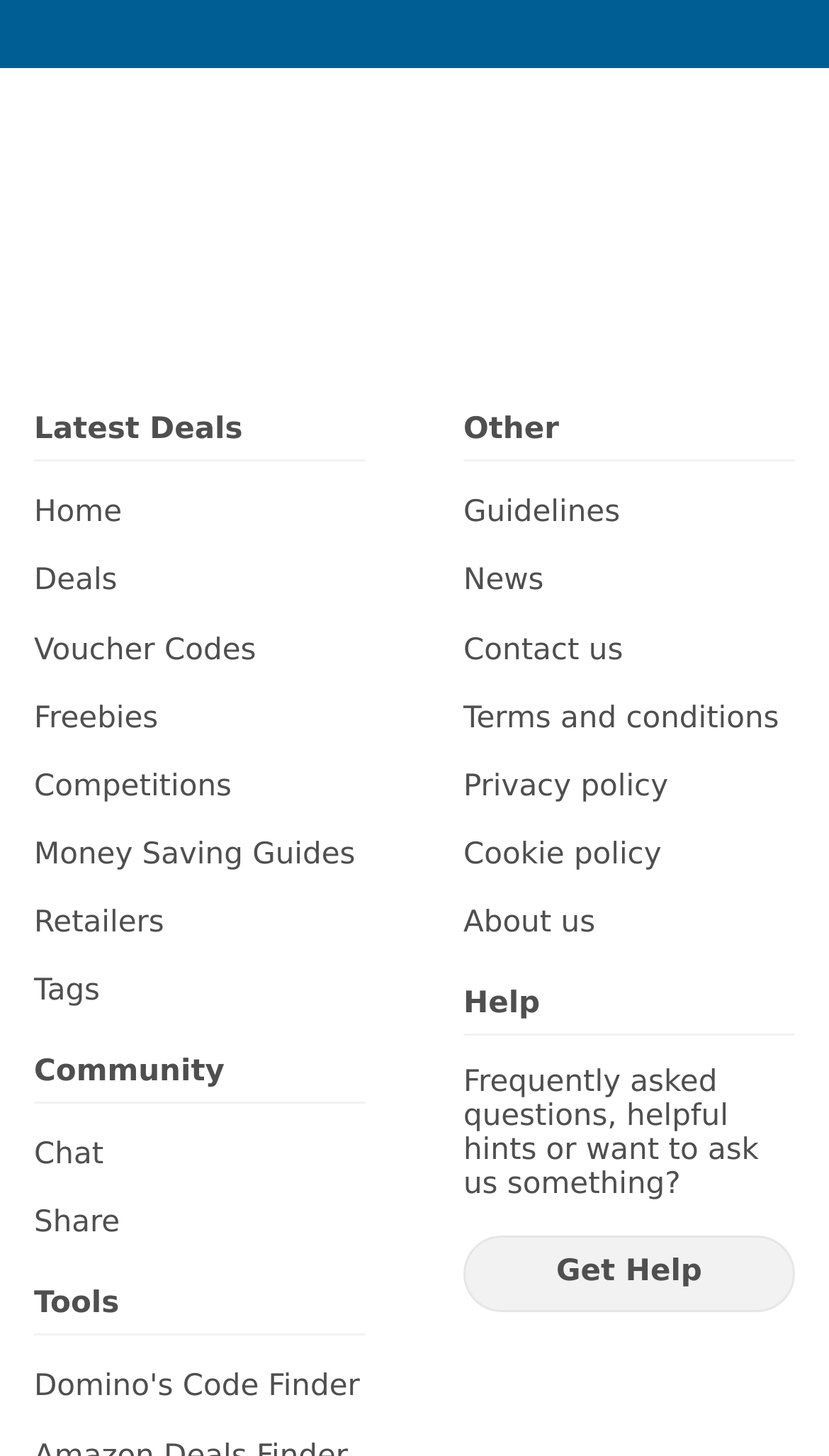From the webpage screenshot, identify the region described by Privacy policy. Provide the bounding box coordinates as (top-left x, top-left y, bottom-right x, bottom-right y), with each value being a floating point number between 0 and 1.

[0.559, 0.528, 0.959, 0.552]